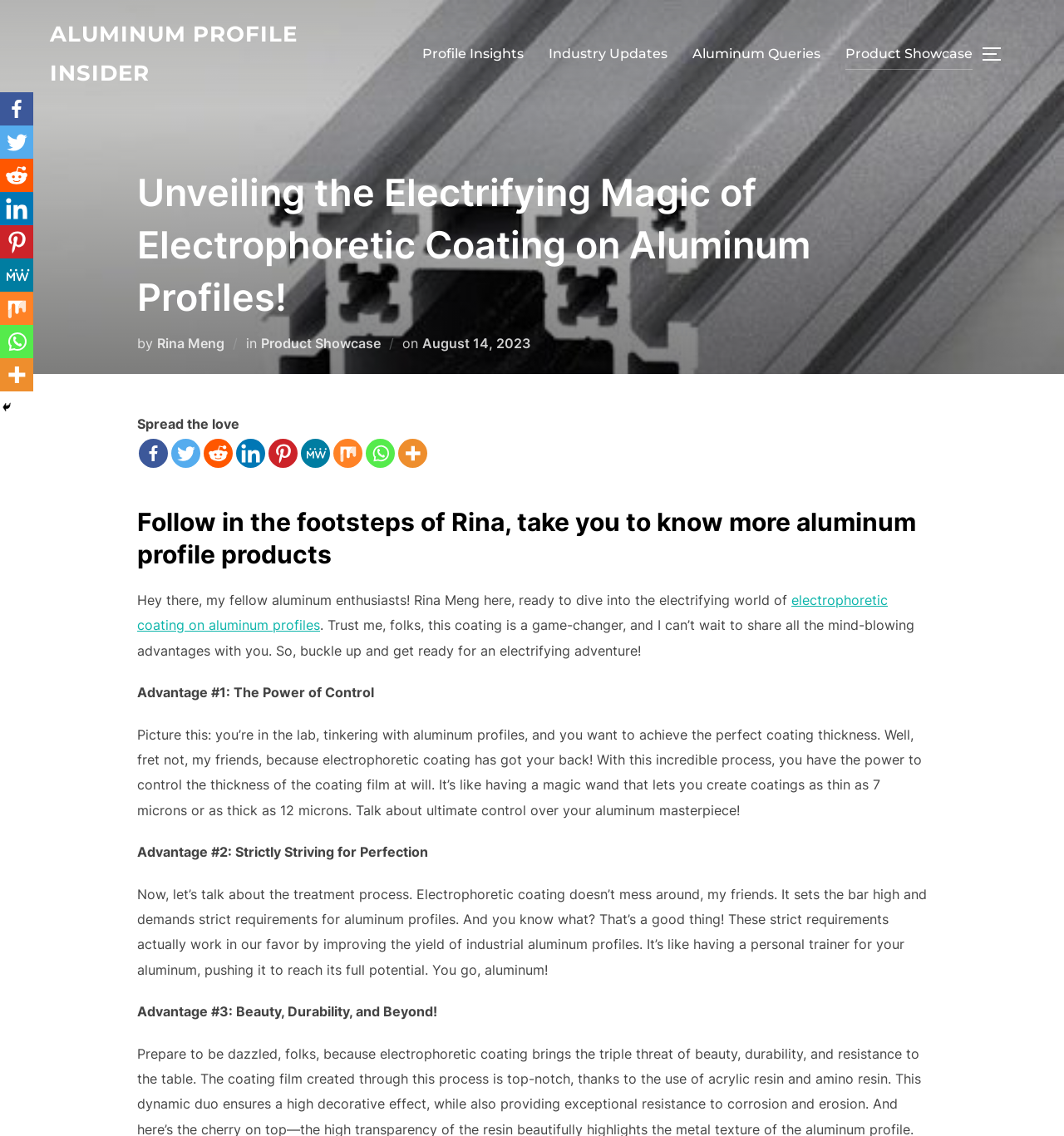Find the bounding box coordinates for the area you need to click to carry out the instruction: "Share on Facebook". The coordinates should be four float numbers between 0 and 1, indicated as [left, top, right, bottom].

[0.13, 0.387, 0.158, 0.412]